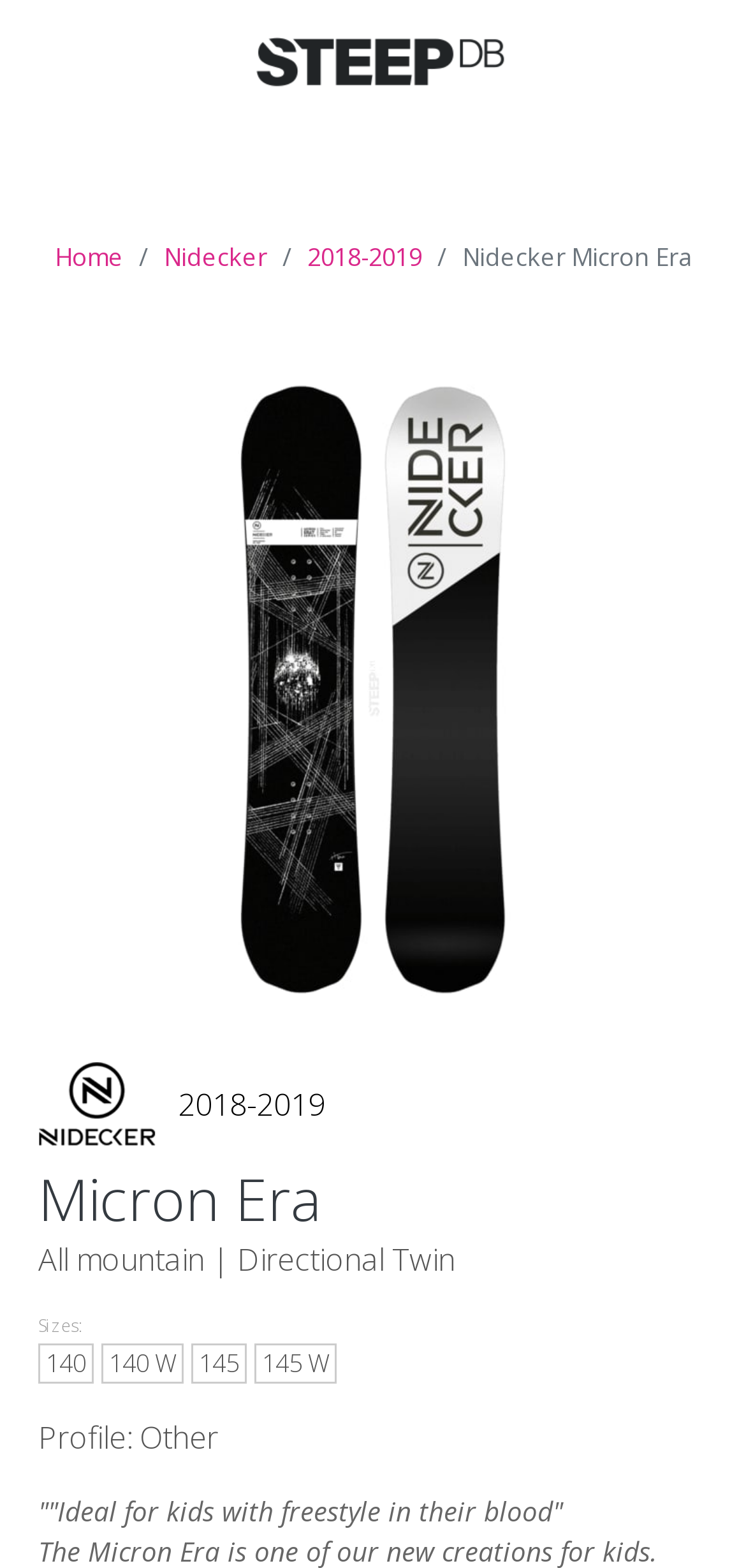Determine the main text heading of the webpage and provide its content.

2018-2019 Nidecker Micron Era